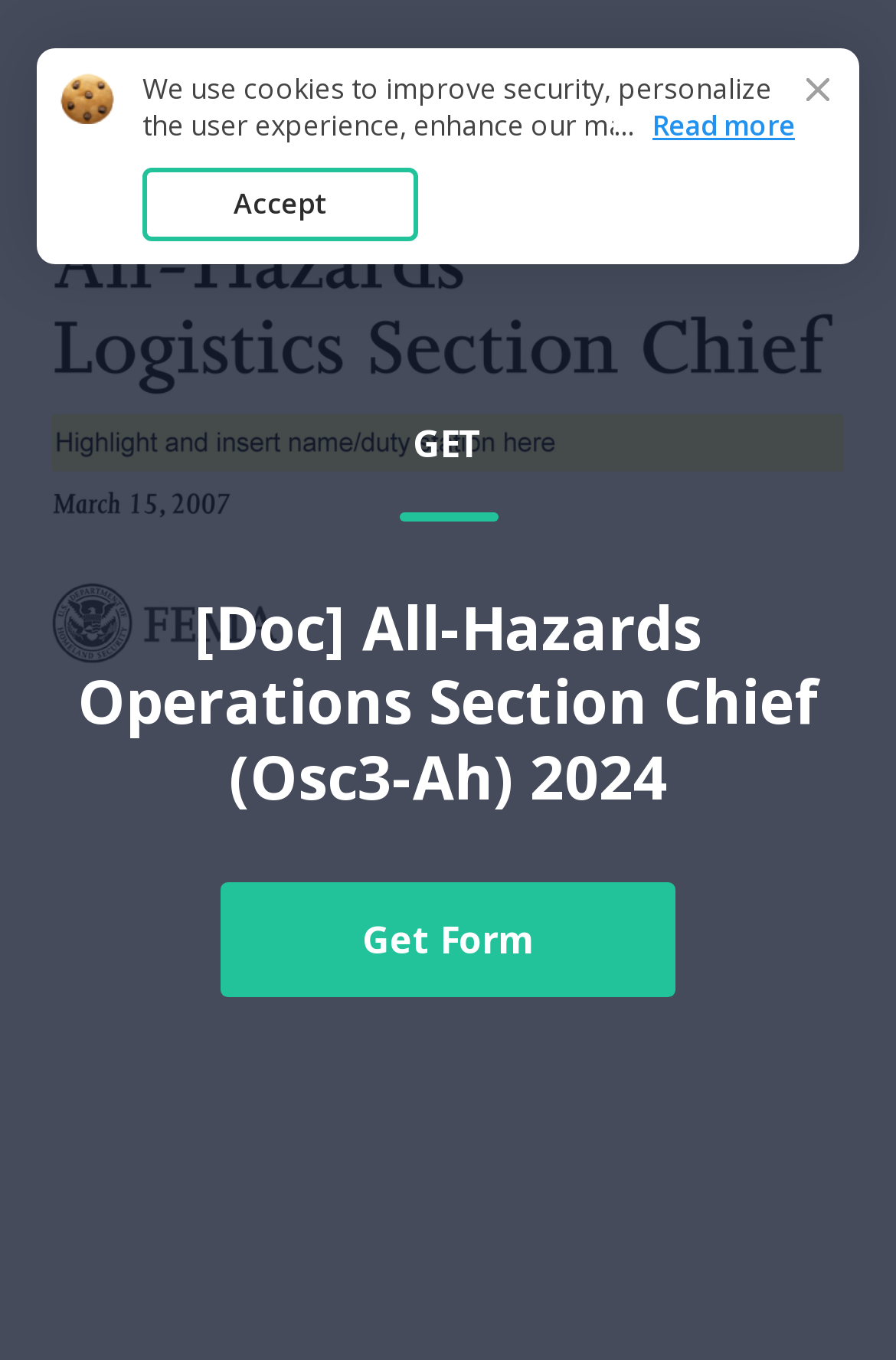Provide a brief response to the question below using a single word or phrase: 
What is the name of the form available on this webpage?

All-Hazards Operations Section Chief (Osc3-Ah)